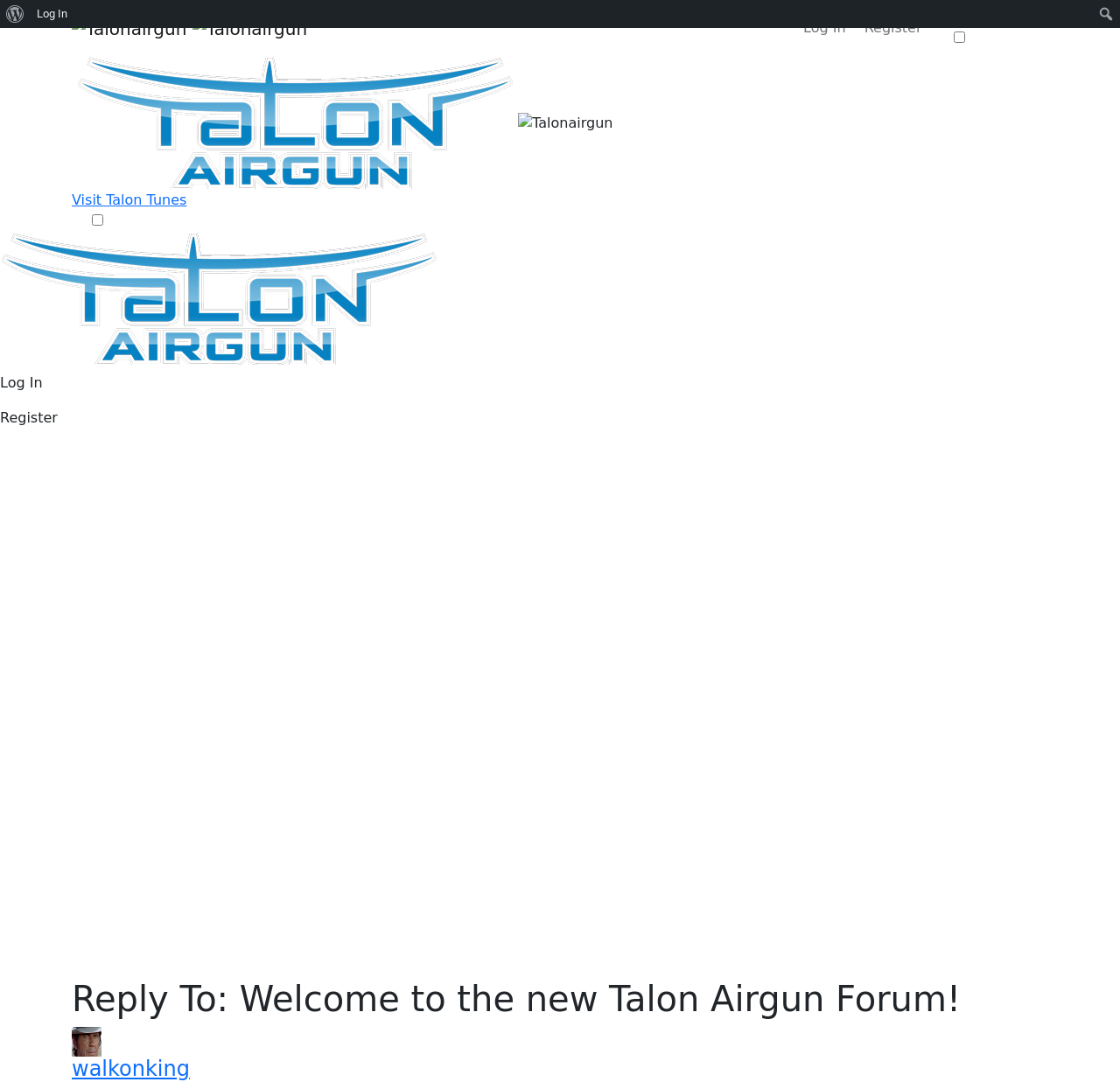Determine the bounding box coordinates for the area that should be clicked to carry out the following instruction: "Visit Talon Tunes".

[0.833, 0.008, 0.936, 0.023]